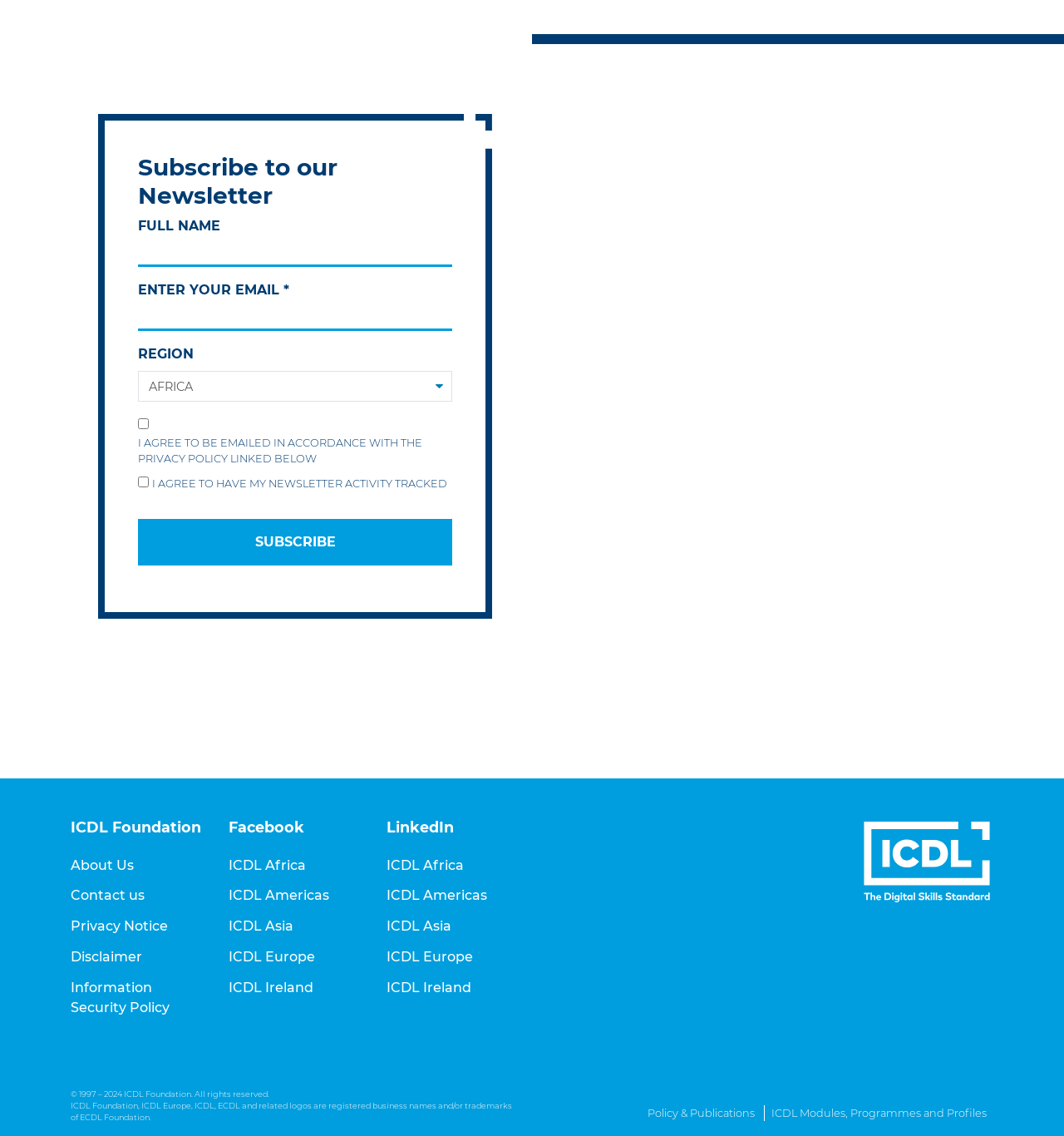Bounding box coordinates are specified in the format (top-left x, top-left y, bottom-right x, bottom-right y). All values are floating point numbers bounded between 0 and 1. Please provide the bounding box coordinate of the region this sentence describes: ICDL Modules, Programmes and Profiles

[0.725, 0.973, 0.927, 0.987]